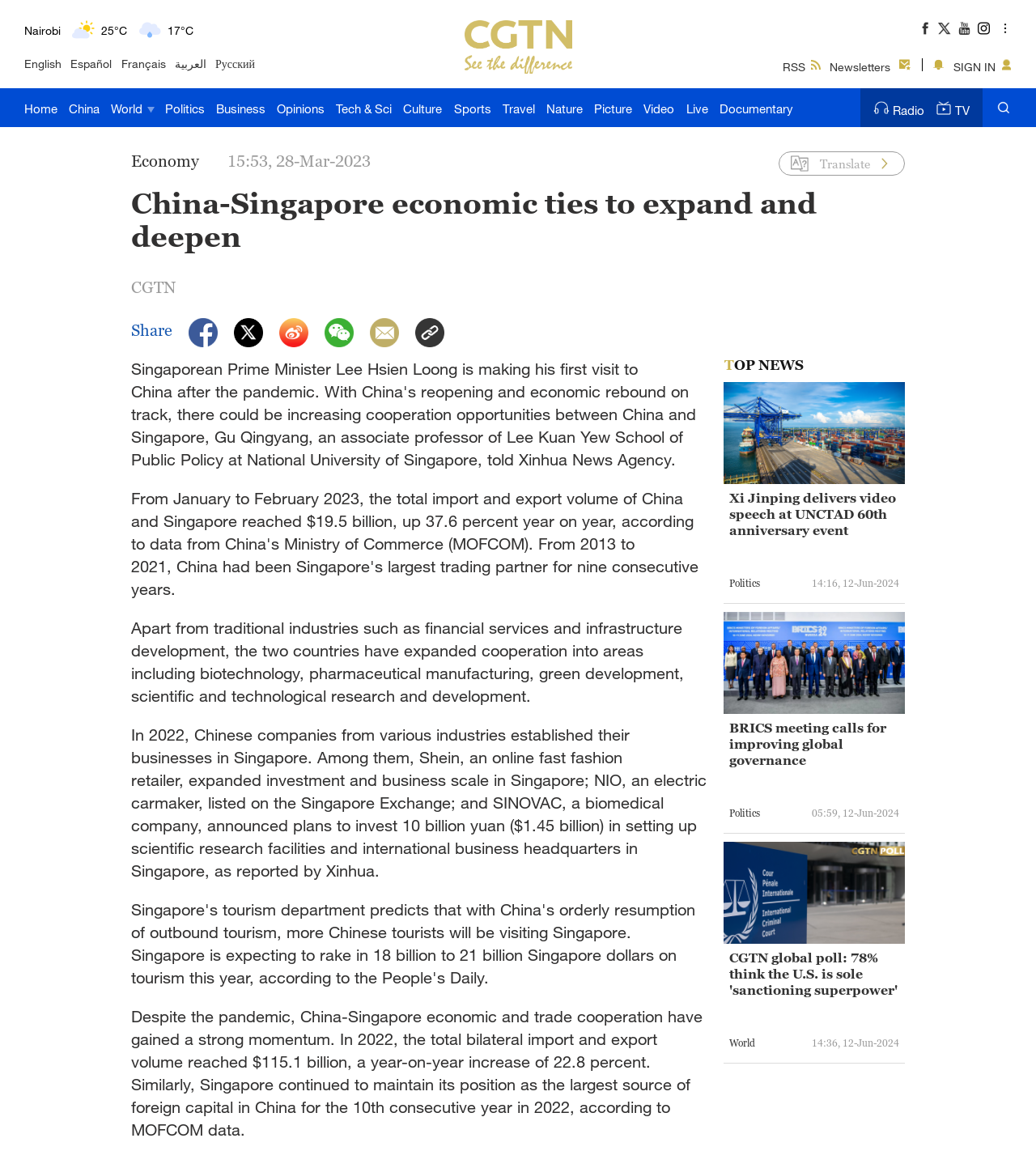Find the bounding box coordinates of the clickable area that will achieve the following instruction: "Read news about China".

[0.067, 0.077, 0.096, 0.11]